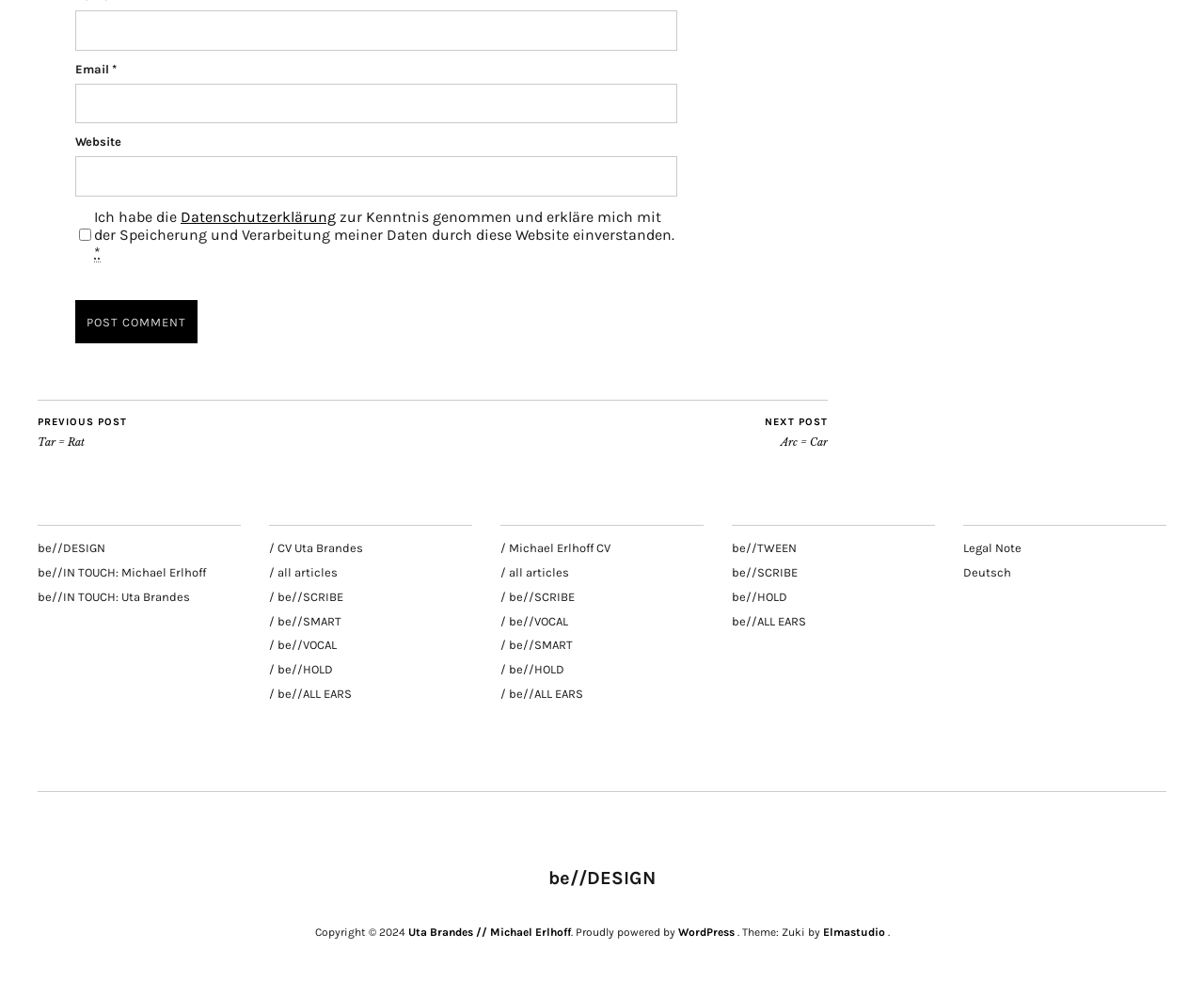Kindly provide the bounding box coordinates of the section you need to click on to fulfill the given instruction: "Go to the website of Uta Brandes".

[0.223, 0.543, 0.302, 0.557]